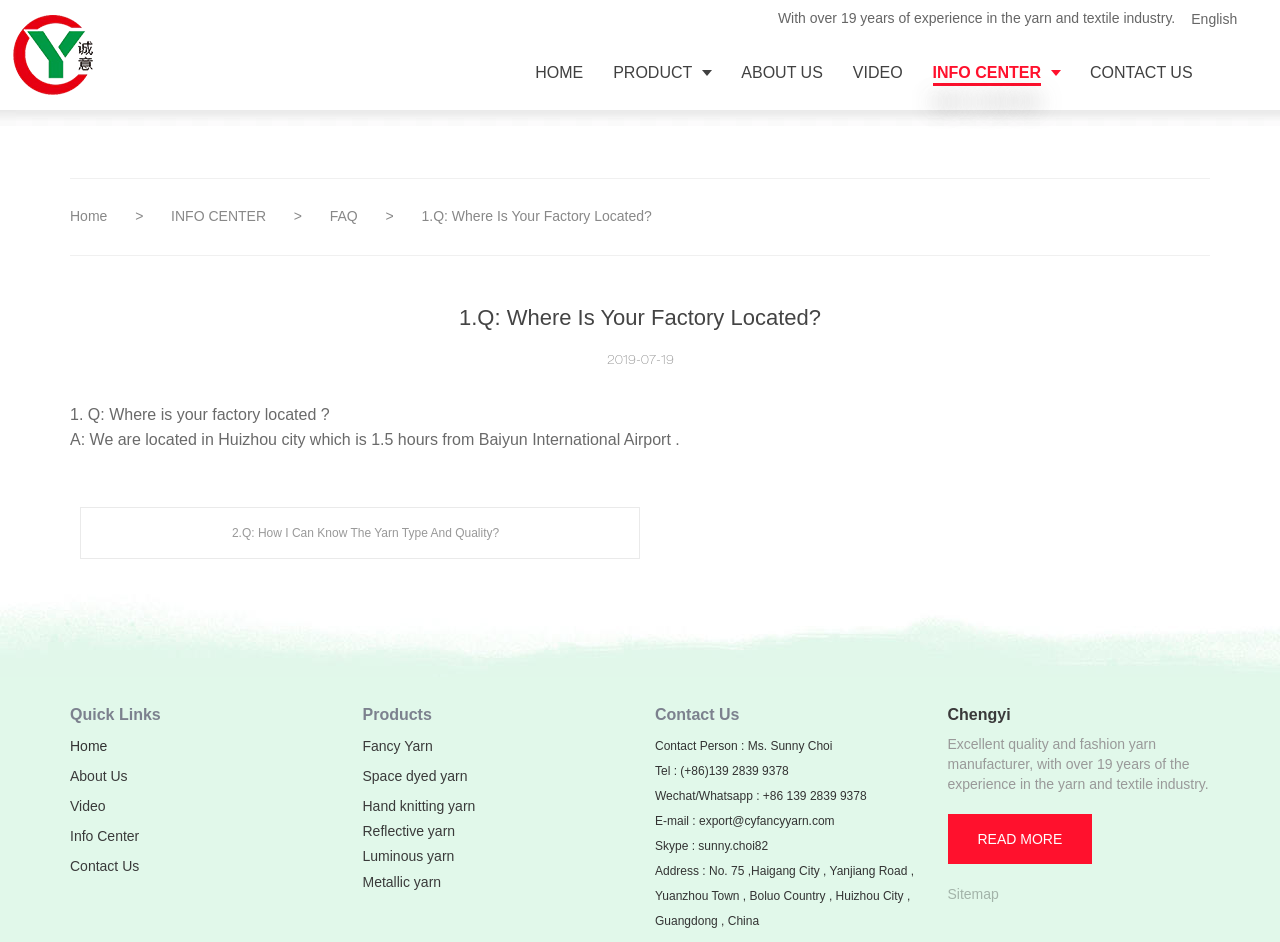What is the address of Huizhou Chengyi Textile Co., Ltd.?
Look at the image and respond with a one-word or short-phrase answer.

No. 75, Haigang City, Yanjiang Road, Yuanzhou Town, Boluo Country, Huizhou City, Guangdong, China